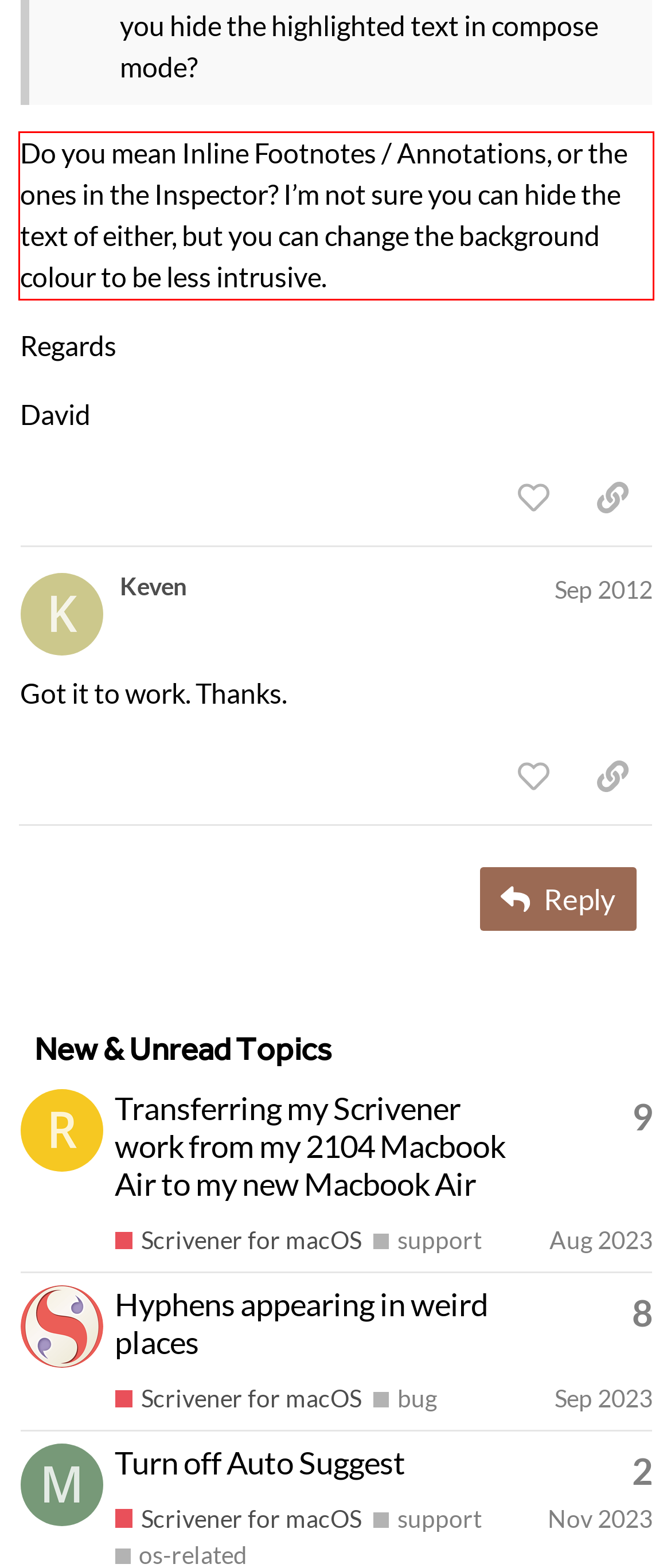There is a UI element on the webpage screenshot marked by a red bounding box. Extract and generate the text content from within this red box.

Do you mean Inline Footnotes / Annotations, or the ones in the Inspector? I’m not sure you can hide the text of either, but you can change the background colour to be less intrusive.